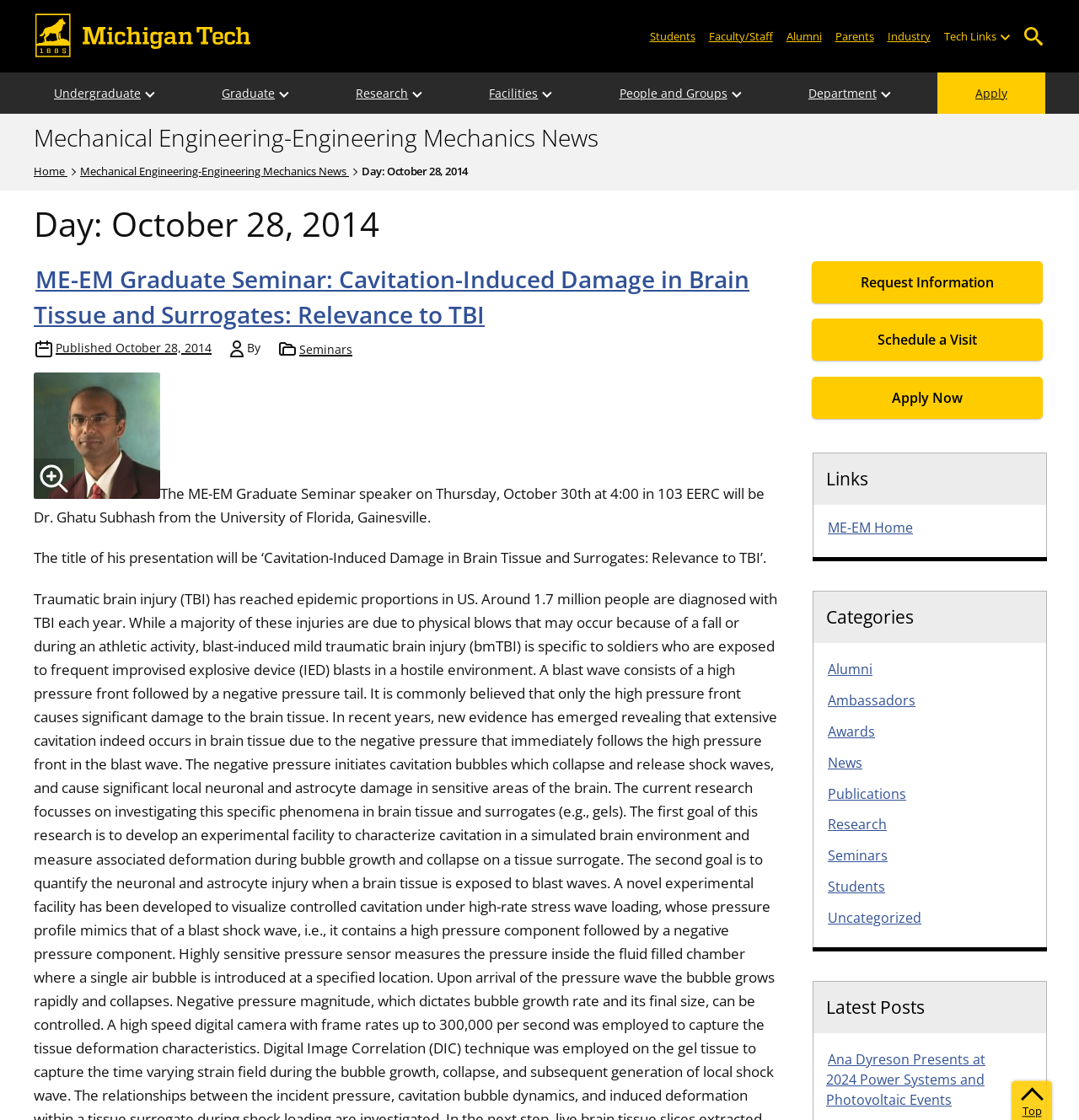What is the logo of the university?
Using the details shown in the screenshot, provide a comprehensive answer to the question.

The logo of the university is located at the top left corner of the webpage, and it is an image with the text 'Michigan Tech Logo'.